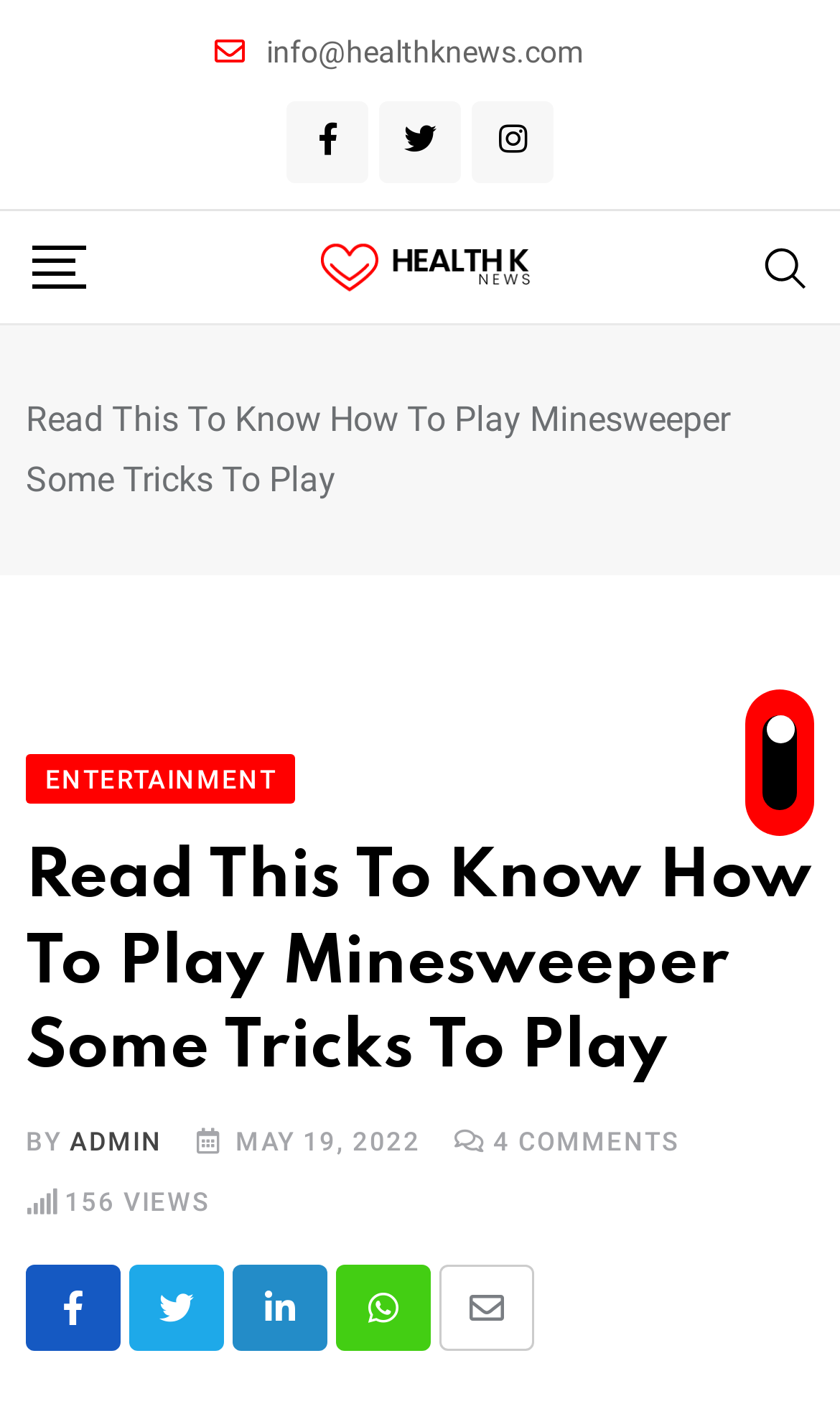Please specify the bounding box coordinates of the clickable region necessary for completing the following instruction: "View comments". The coordinates must consist of four float numbers between 0 and 1, i.e., [left, top, right, bottom].

[0.607, 0.79, 0.808, 0.811]